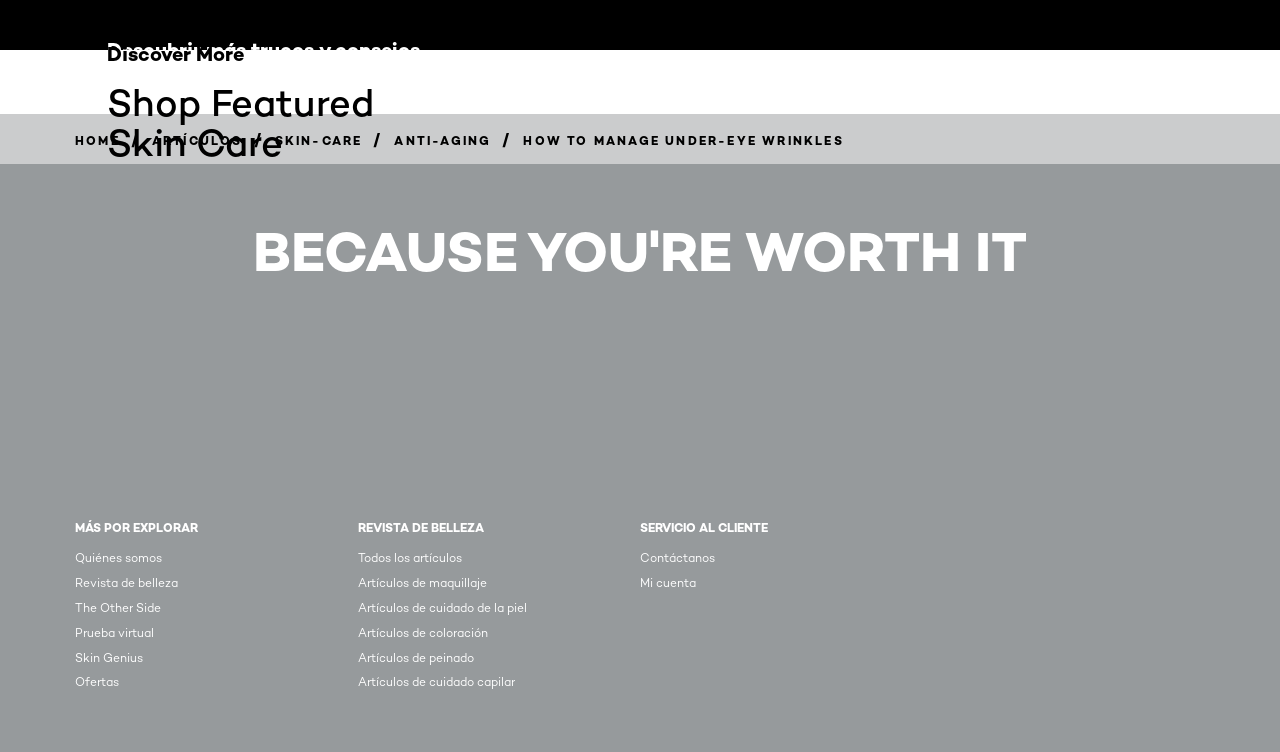How many categories are there in the 'MÁS POR EXPLORAR' section?
Answer the question with as much detail as you can, using the image as a reference.

The number of categories in the 'MÁS POR EXPLORAR' section can be determined by counting the region elements with the headings 'MÁS POR EXPLORAR', 'REVISTA DE BELLEZA', and 'SERVICIO AL CLIENTE'. Each of these regions corresponds to a different category.